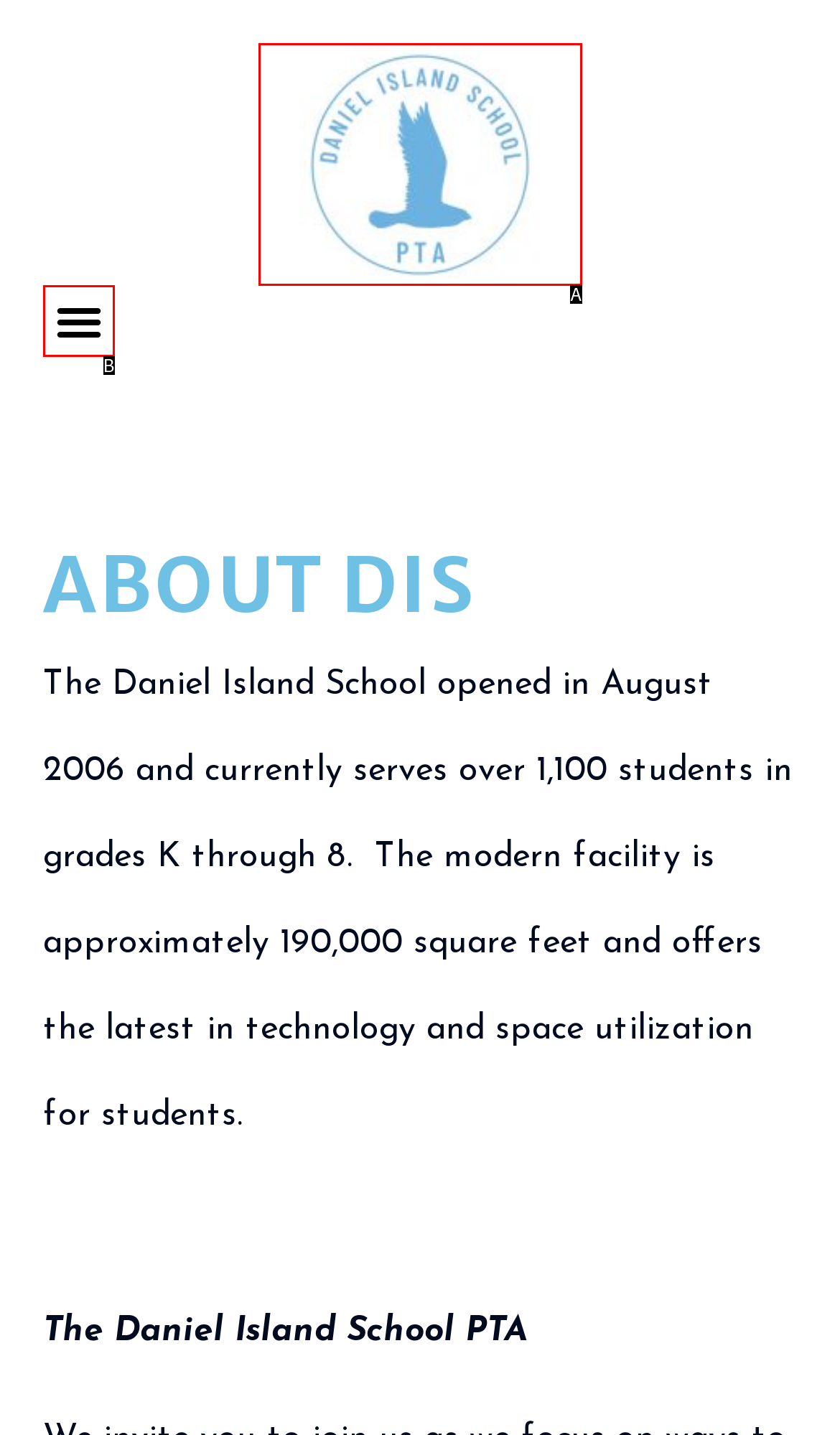Using the provided description: Menu, select the most fitting option and return its letter directly from the choices.

B